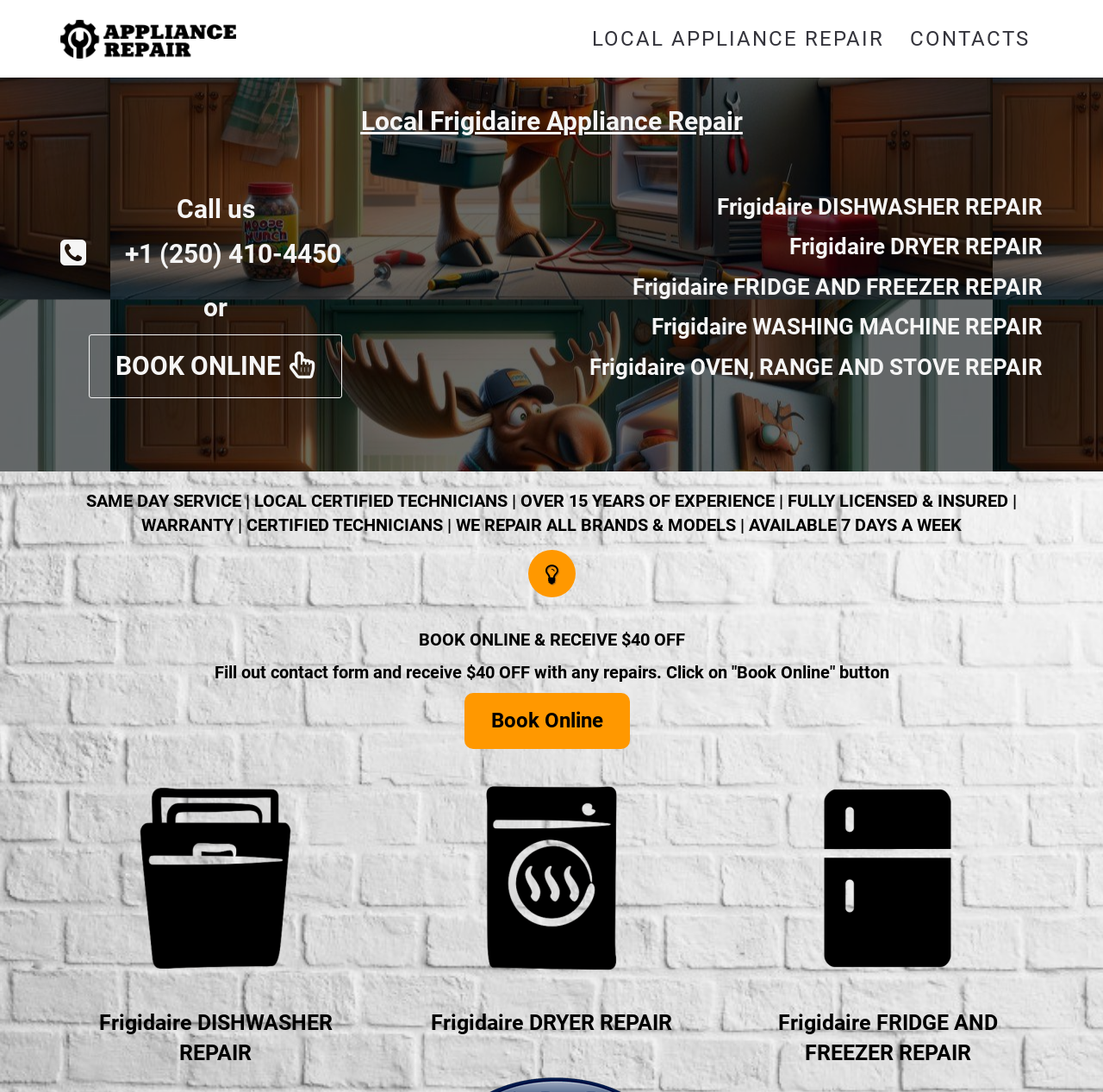What types of appliances can be repaired?
Look at the image and answer the question using a single word or phrase.

Frigidaire dishwasher, dryer, fridge, washing machine, oven